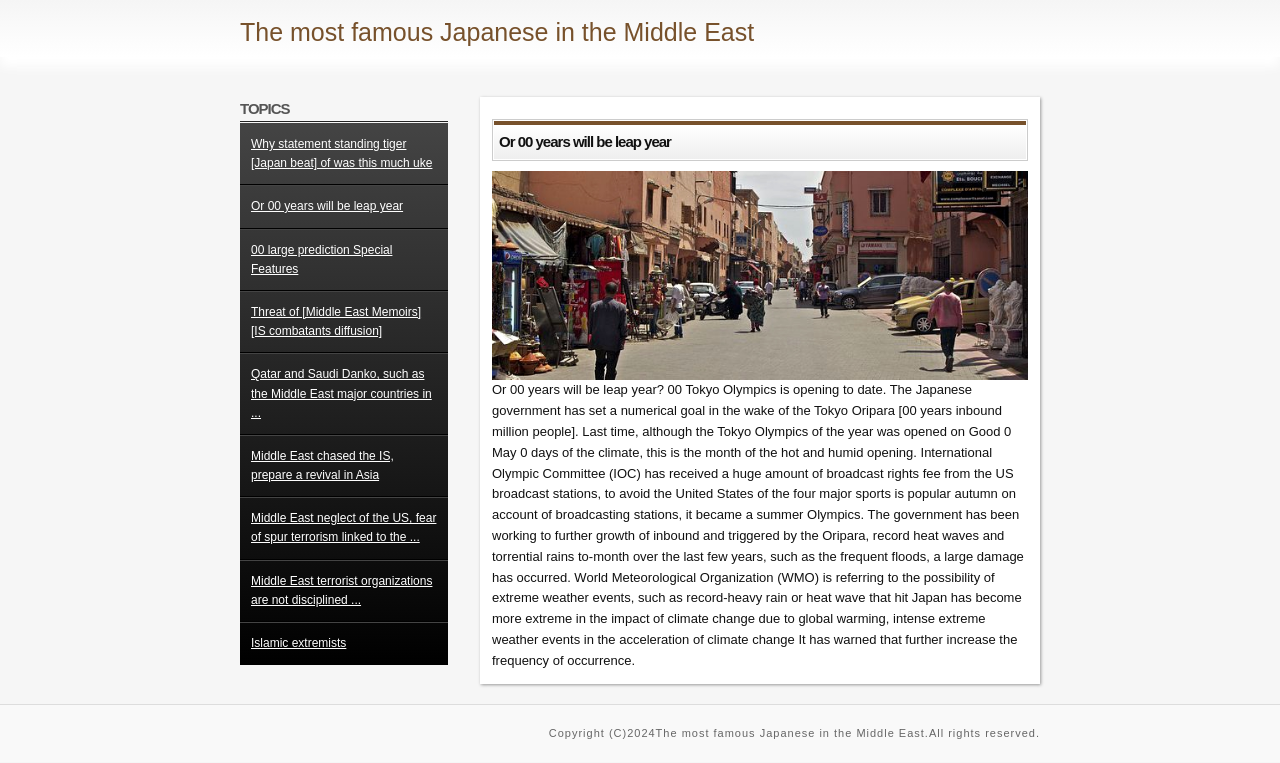Find the bounding box coordinates of the clickable area that will achieve the following instruction: "Explore the topic of Or 00 years will be leap year".

[0.196, 0.261, 0.315, 0.28]